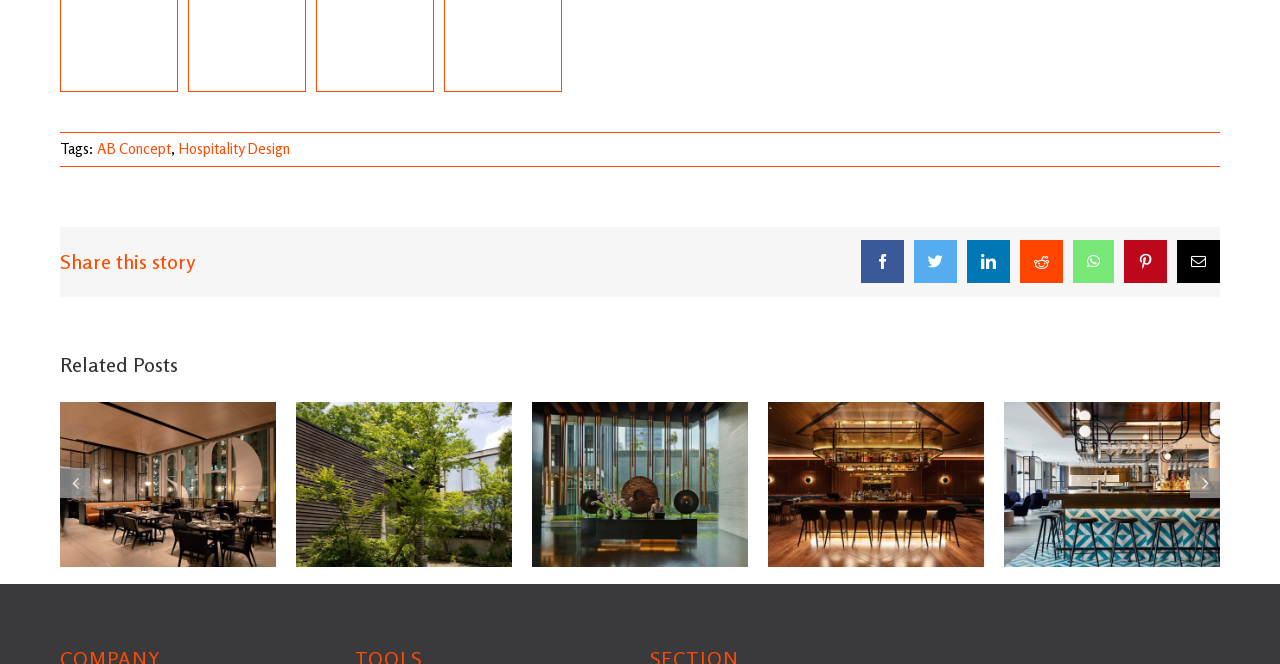Point out the bounding box coordinates of the section to click in order to follow this instruction: "Share this story on Twitter".

[0.714, 0.361, 0.748, 0.426]